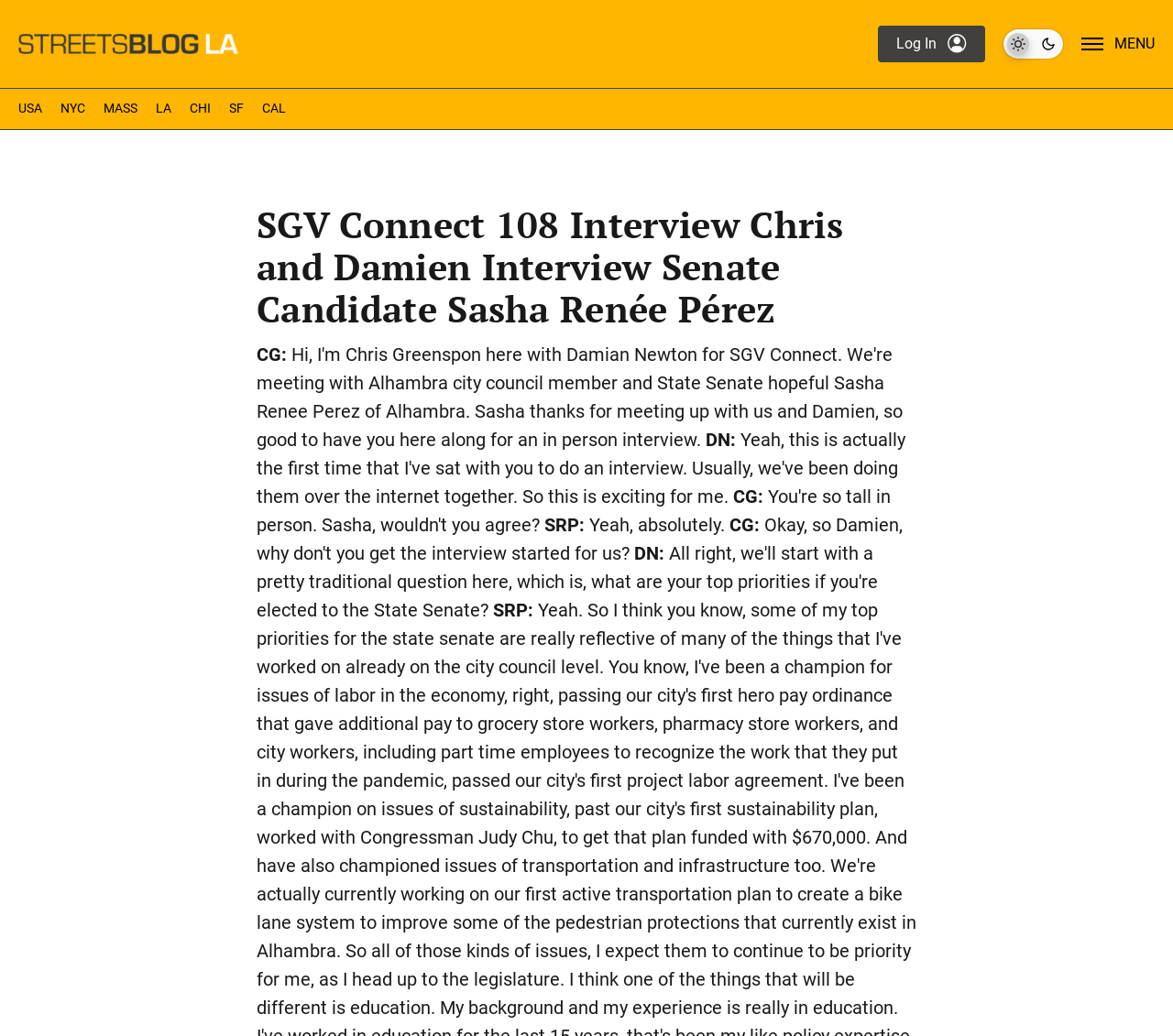Locate and extract the text of the main heading on the webpage.

SGV Connect 108 Interview Chris and Damien Interview Senate Candidate Sasha Renée Pérez